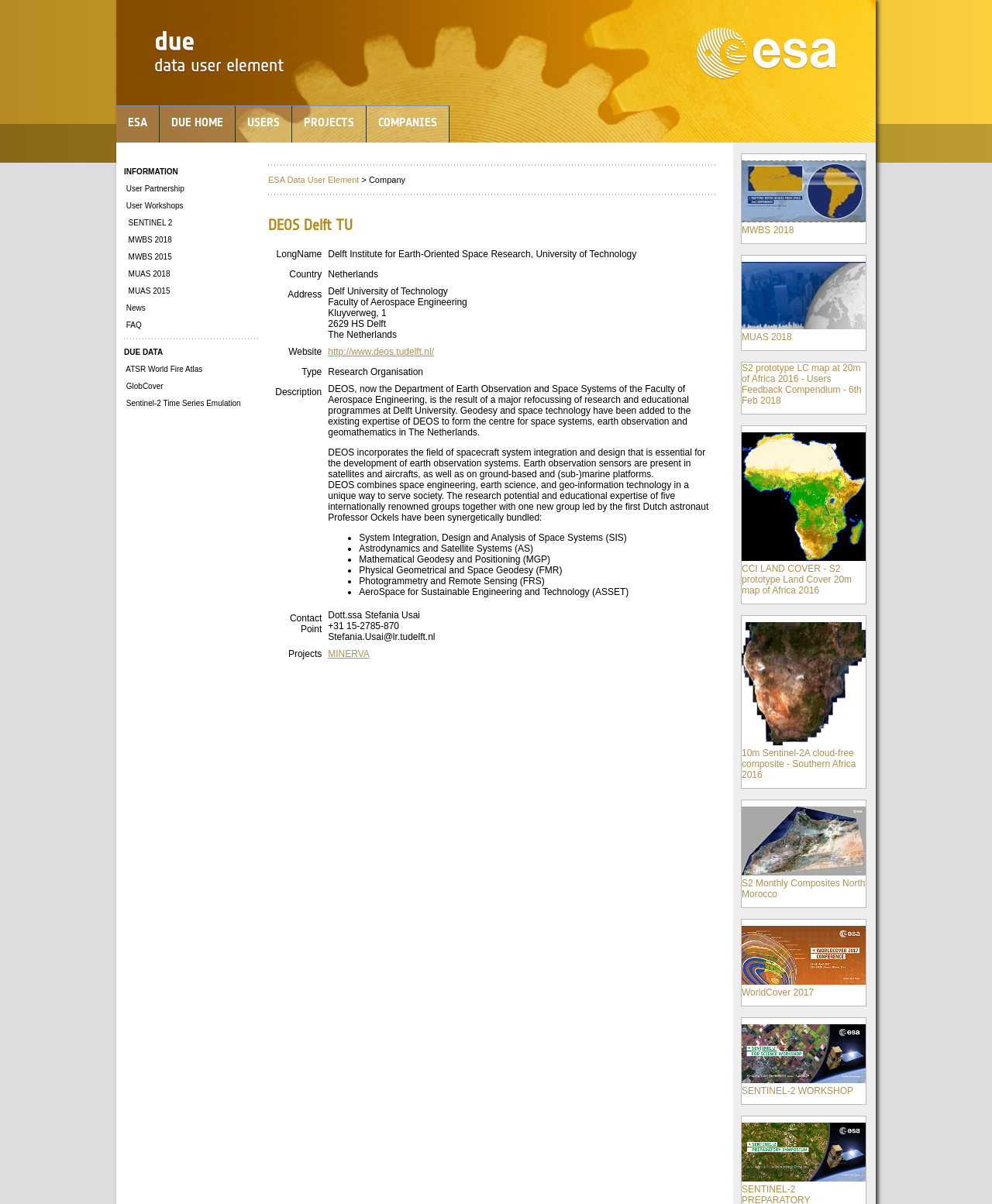Provide the bounding box coordinates of the area you need to click to execute the following instruction: "Click on the ESA link".

[0.123, 0.096, 0.155, 0.107]